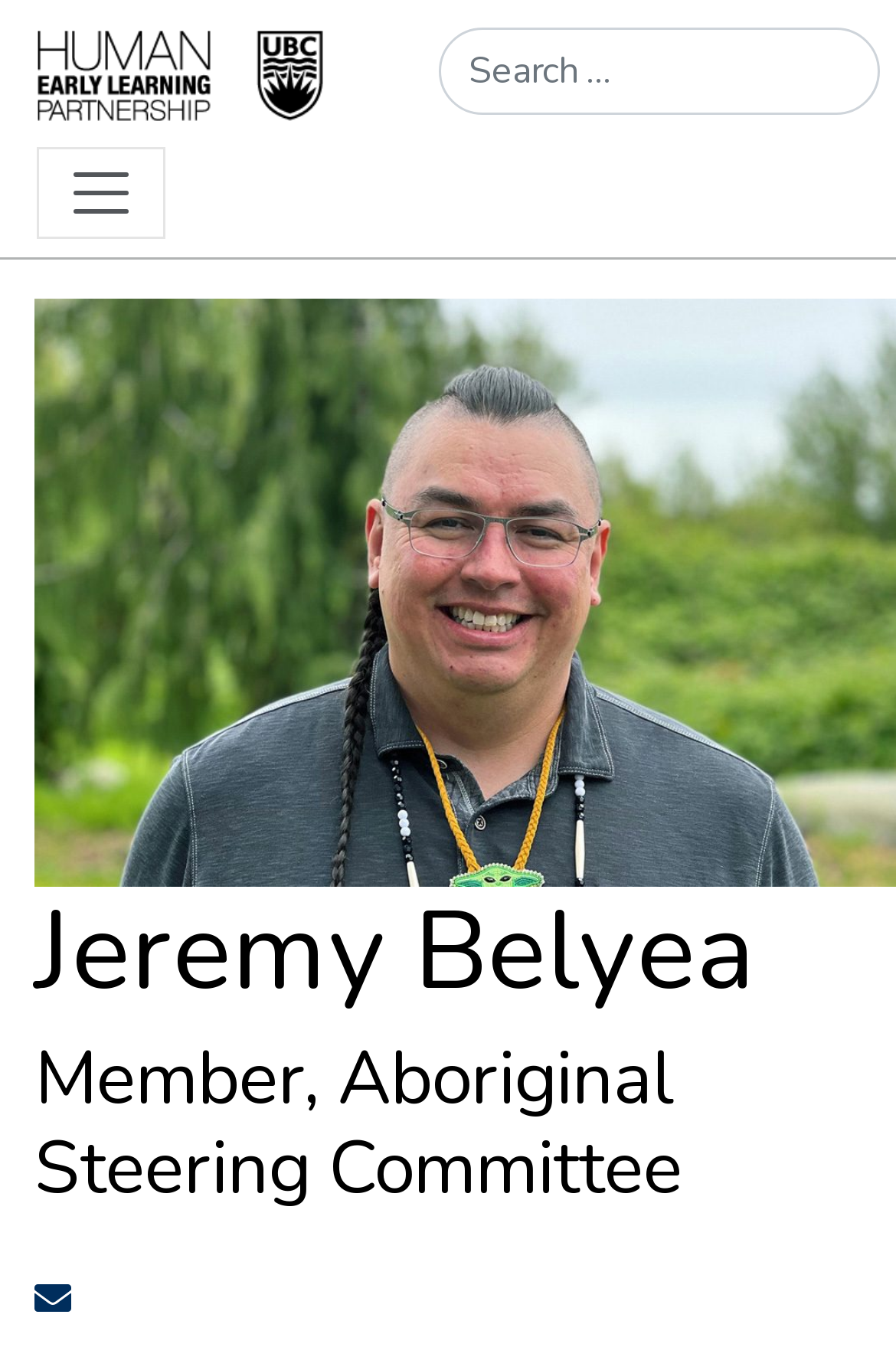Generate a comprehensive description of the webpage.

The webpage is about Jeremy Belyea, a member of the Aboriginal Steering Committee, and is affiliated with the Human Early Learning Partnership. 

At the top left of the page, there is a link accompanied by an image. 

On the top right, there is a search bar with a label "Search for:" and a search box. 

Below the search bar, there is a button labeled "Toggle navigation" which, when expanded, reveals a navigation menu. 

In the main content area, there are two headings. The first heading displays Jeremy Belyea's name, and the second heading describes his role as a member of the Aboriginal Steering Committee. 

At the bottom of the page, there is a link with an icon represented by a Unicode character.